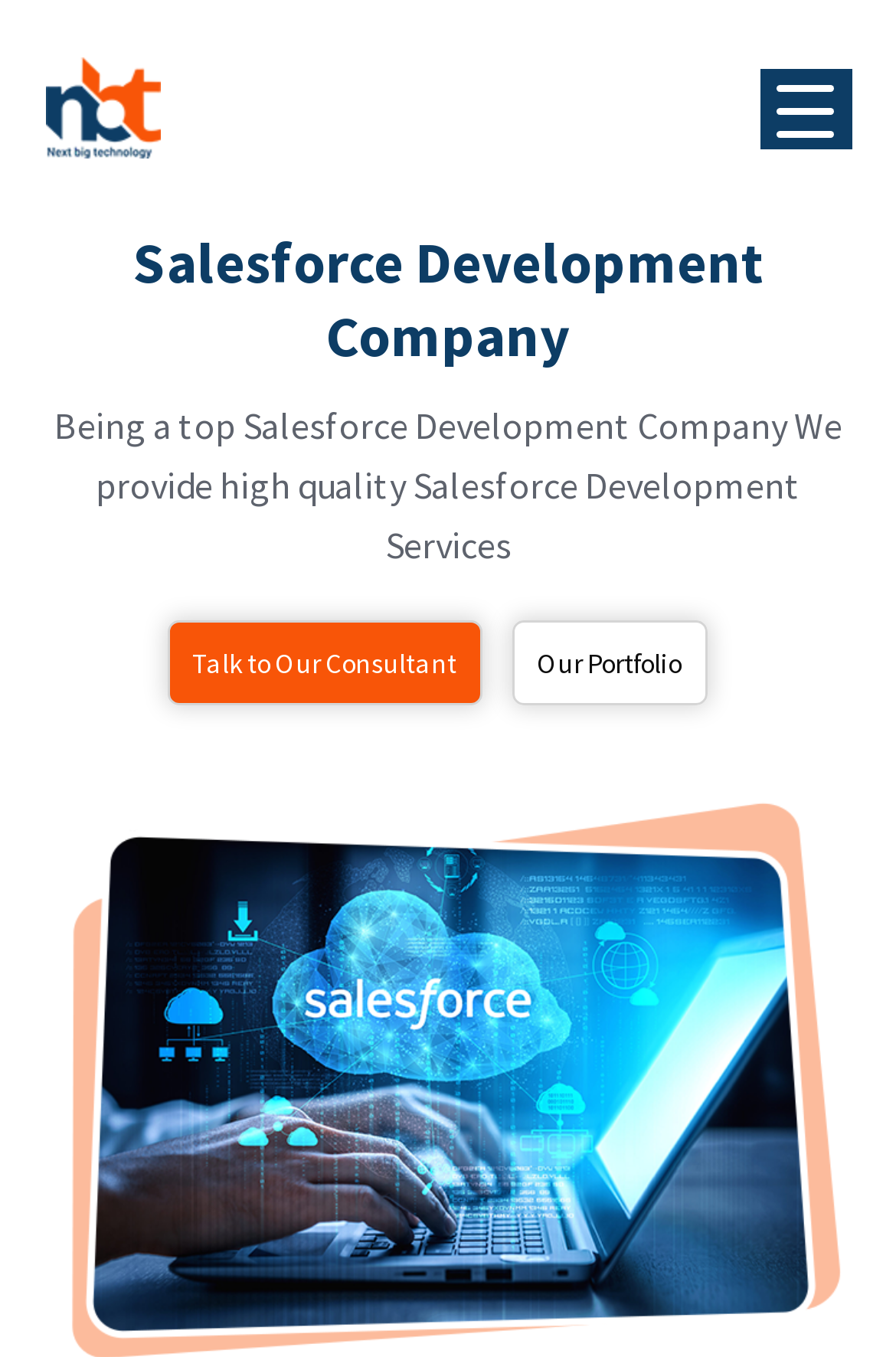What is the purpose of the 'Talk to Our Consultant' link?
Using the image, provide a detailed and thorough answer to the question.

The link 'Talk to Our Consultant' is likely intended for users to consult with a company expert or representative, possibly to discuss their Salesforce development needs.